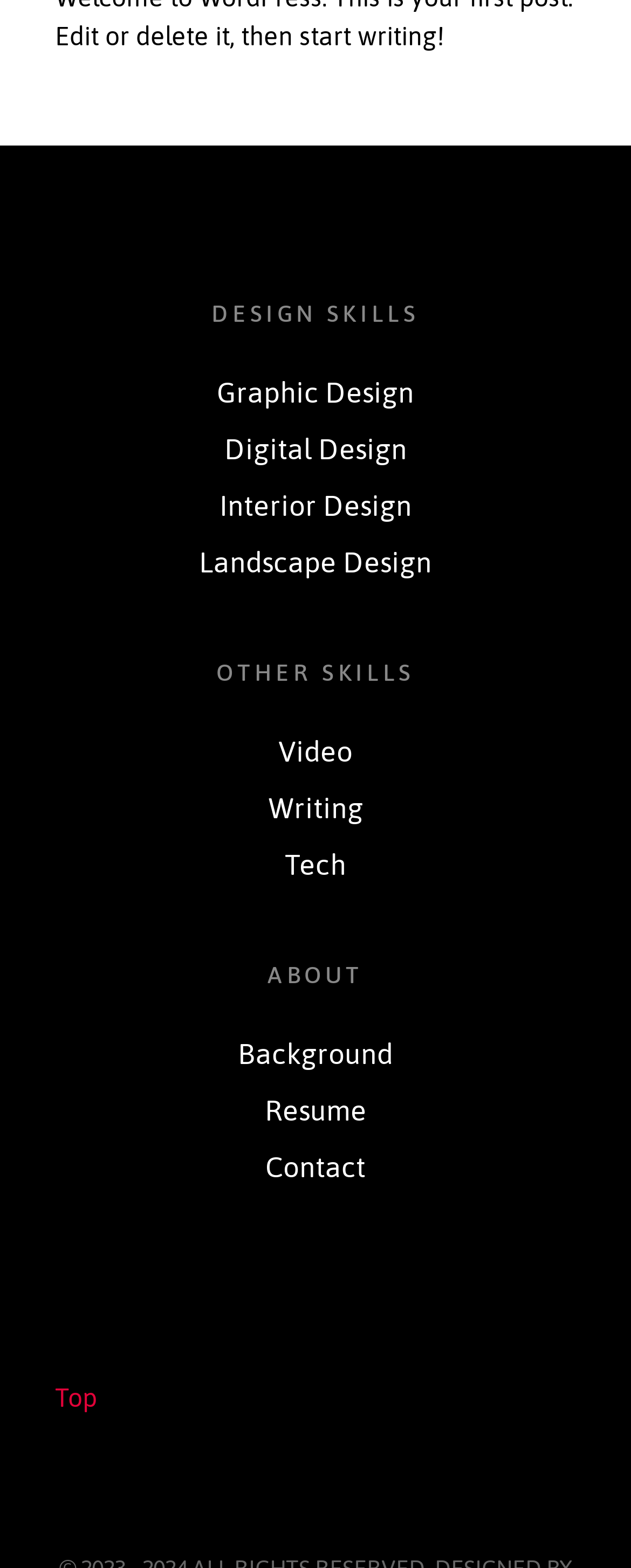Please answer the following question using a single word or phrase: 
How many links are there in the 'OTHER SKILLS' section?

3